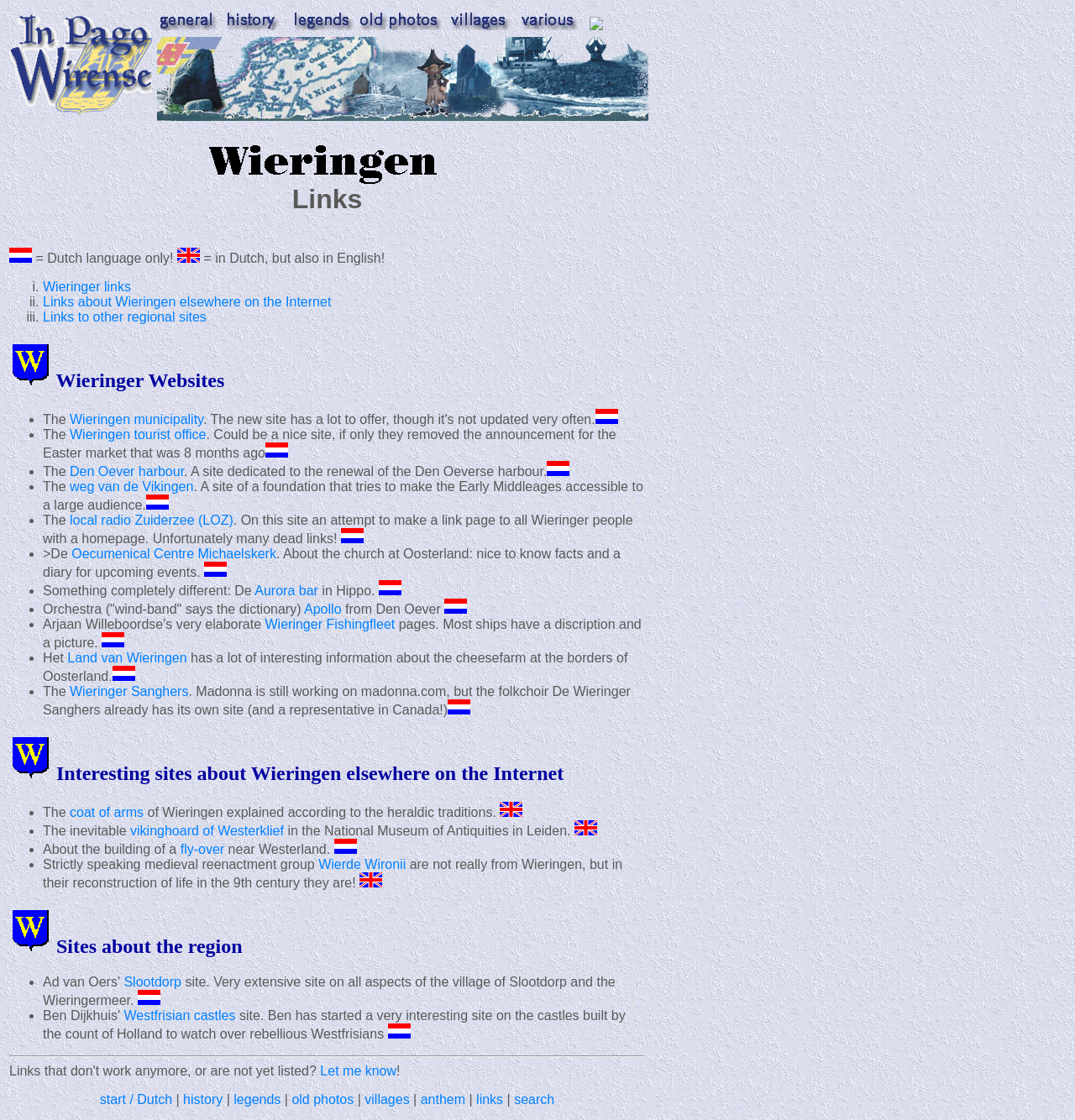What is the main topic of this webpage?
Look at the image and respond with a one-word or short phrase answer.

Wieringen